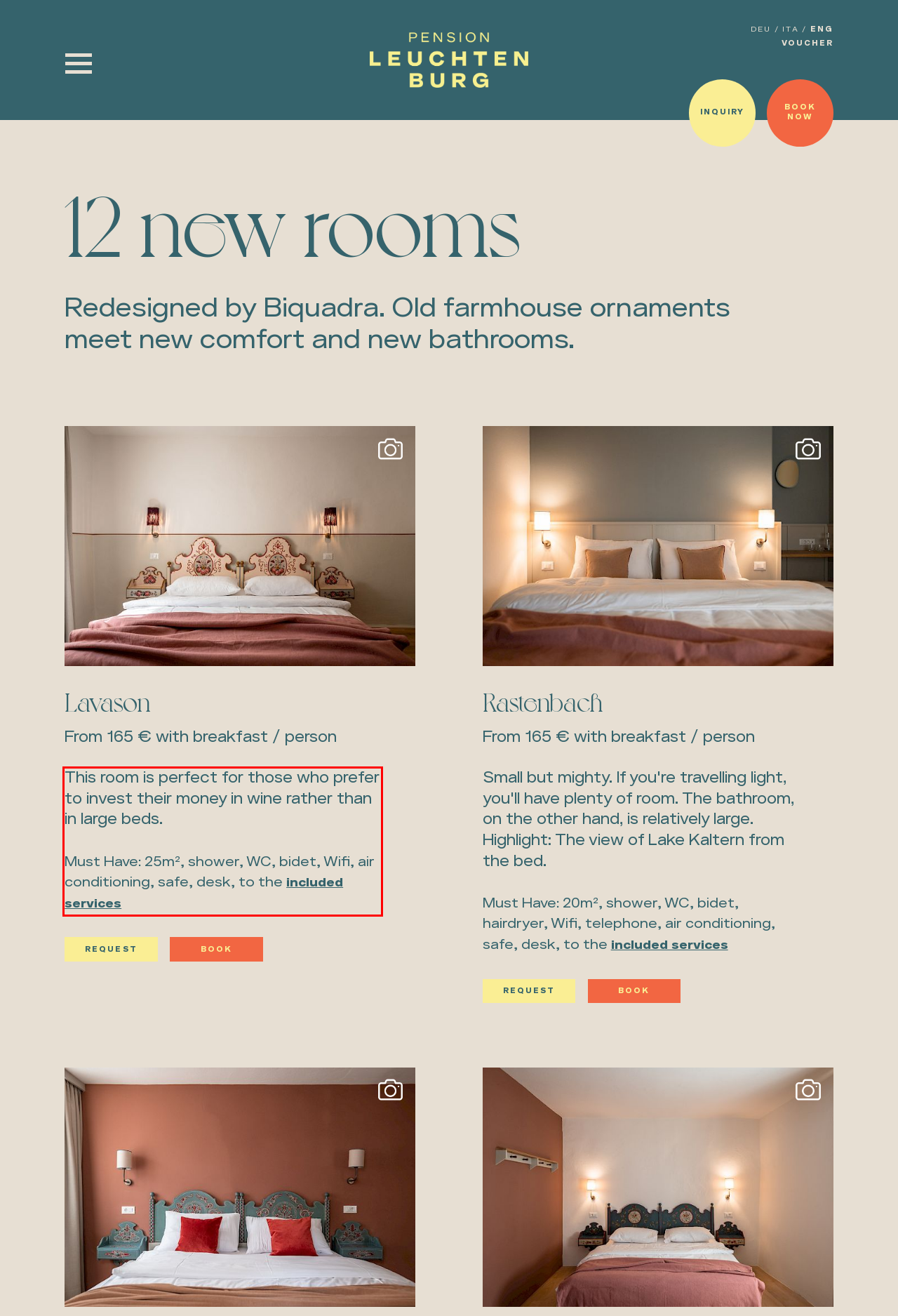Please look at the screenshot provided and find the red bounding box. Extract the text content contained within this bounding box.

This room is perfect for those who prefer to invest their money in wine rather than in large beds. Must Have: 25m², shower, WC, bidet, Wifi, air conditioning, safe, desk, to the included services